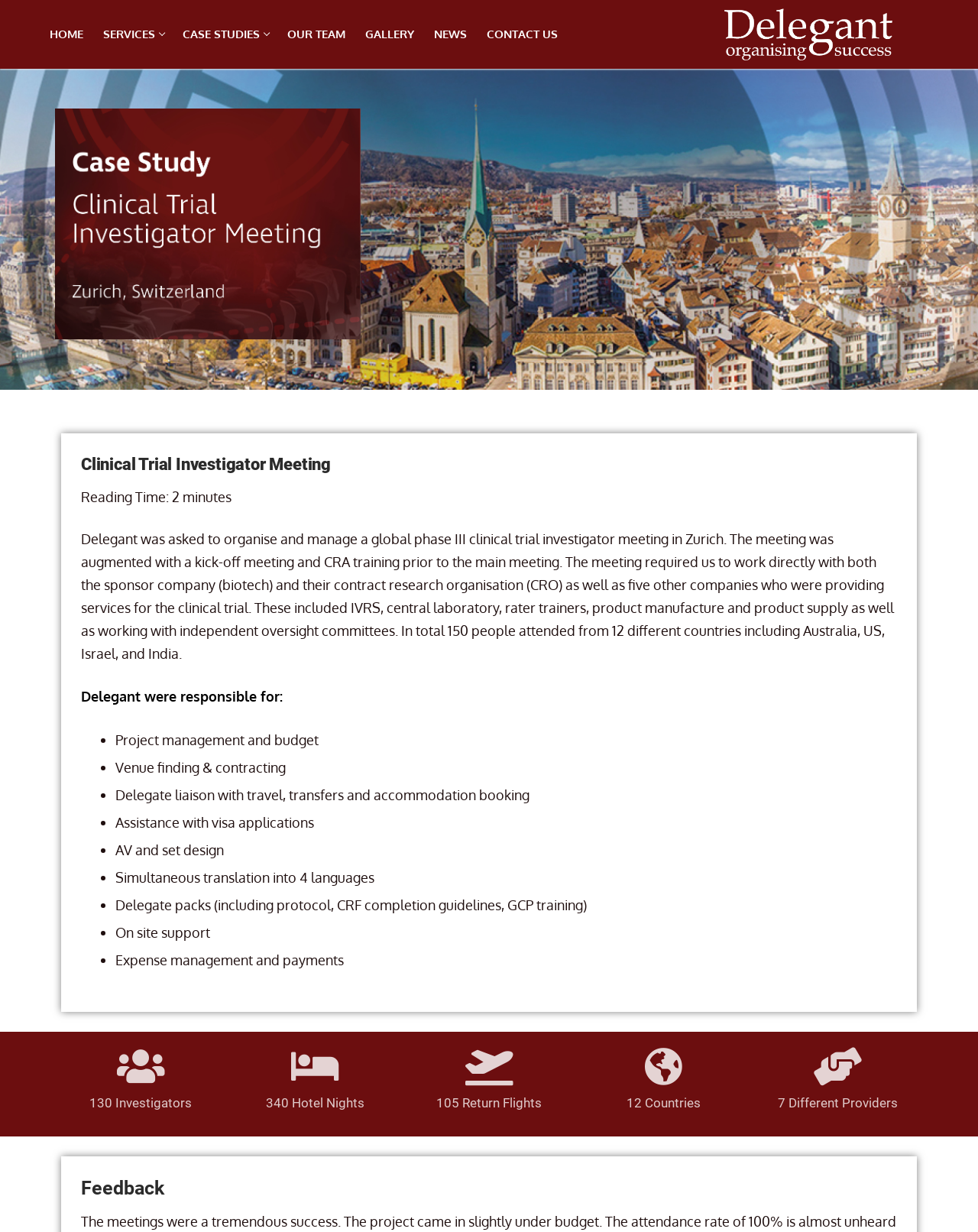Please determine the bounding box coordinates of the area that needs to be clicked to complete this task: 'Contact Delegant'. The coordinates must be four float numbers between 0 and 1, formatted as [left, top, right, bottom].

[0.488, 0.016, 0.58, 0.04]